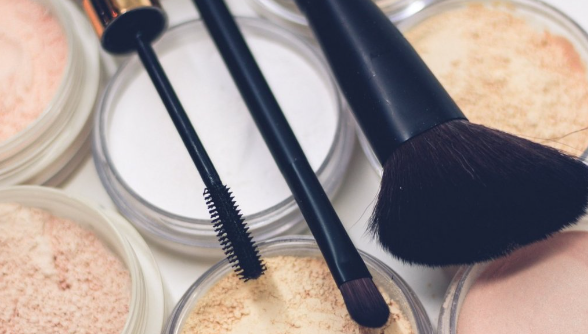Analyze the image and deliver a detailed answer to the question: How many makeup brushes are featured?

The image prominently features three makeup brushes placed atop various containers of loose powders and foundations, which can be counted to determine the number of brushes.